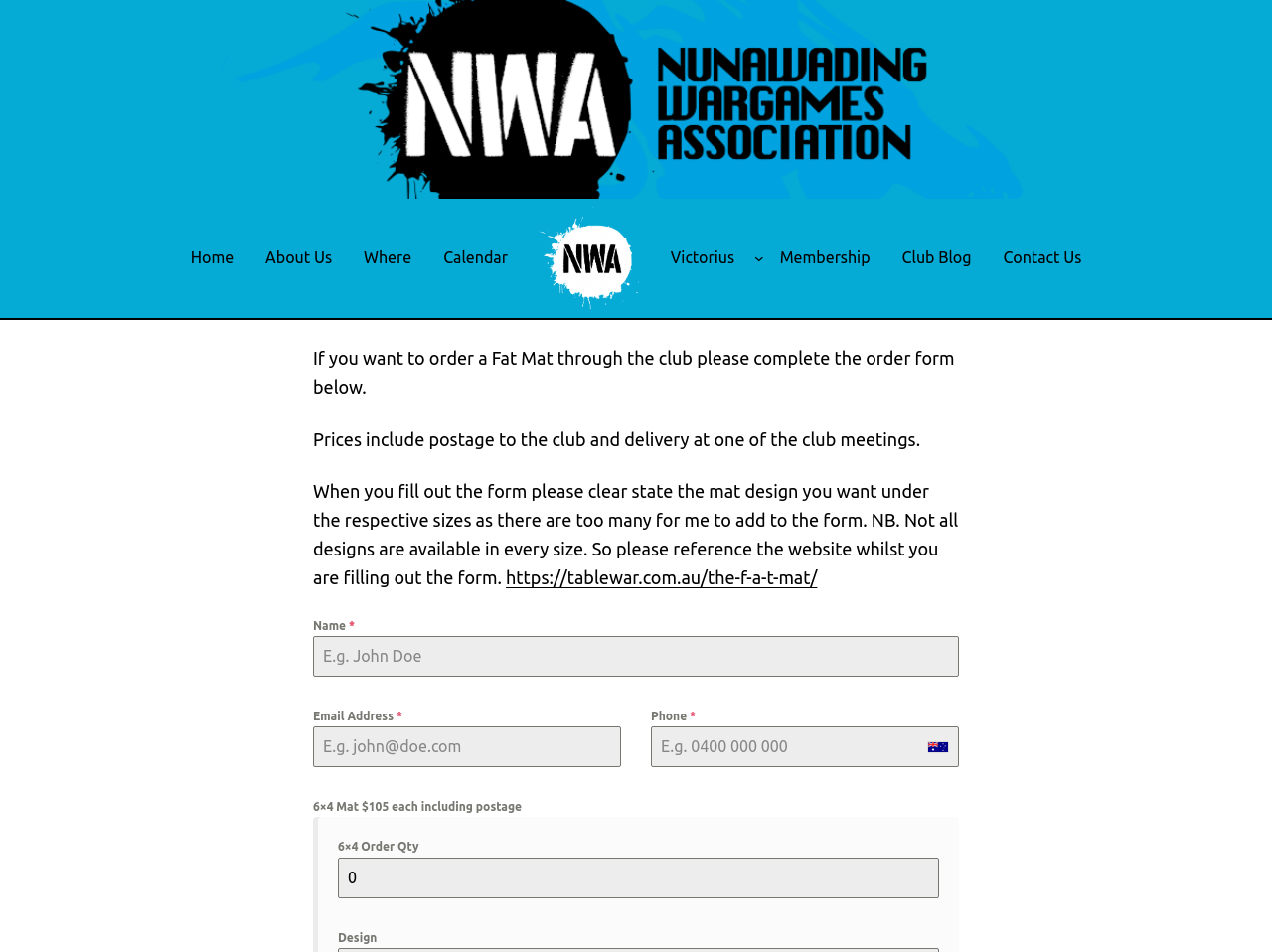From the image, can you give a detailed response to the question below:
What is the price of a 6x4 Mat?

The price of a 6x4 Mat is mentioned in the webpage as $105 each, including postage to the club and delivery at one of the club meetings.